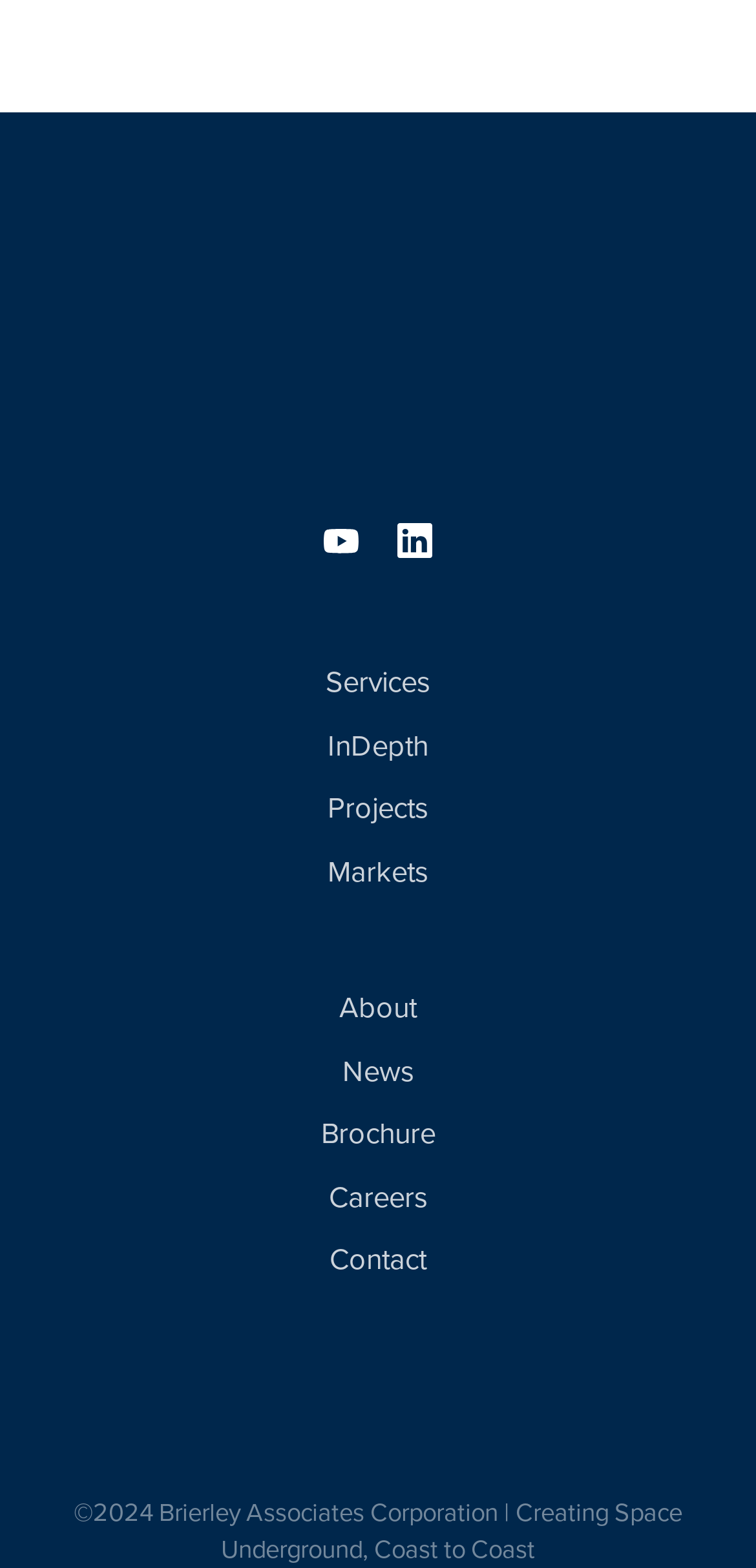Identify the bounding box for the given UI element using the description provided. Coordinates should be in the format (top-left x, top-left y, bottom-right x, bottom-right y) and must be between 0 and 1. Here is the description: aria-label="YouTube"

[0.403, 0.322, 0.5, 0.369]